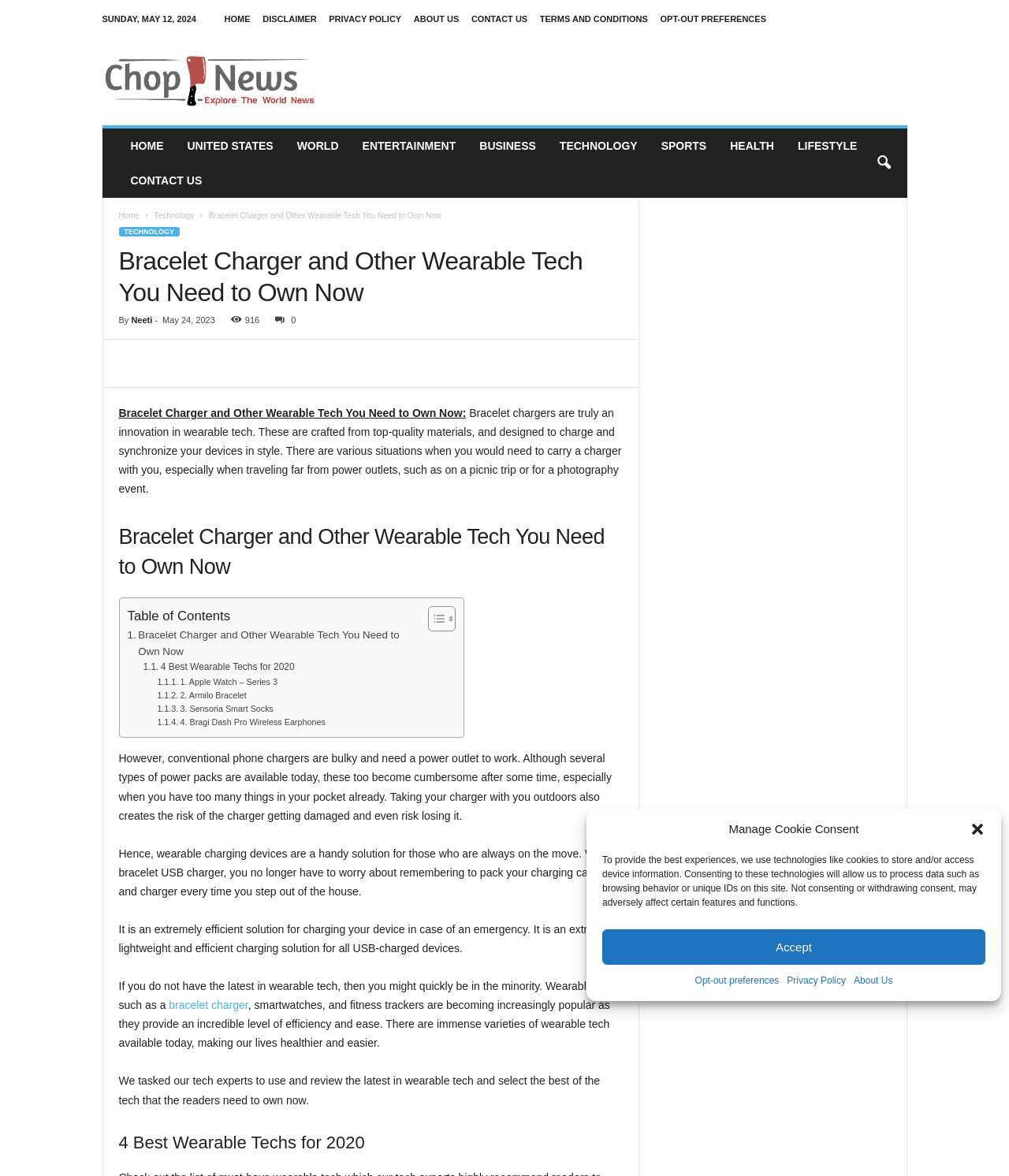Identify and provide the main heading of the webpage.

Bracelet Charger and Other Wearable Tech You Need to Own Now